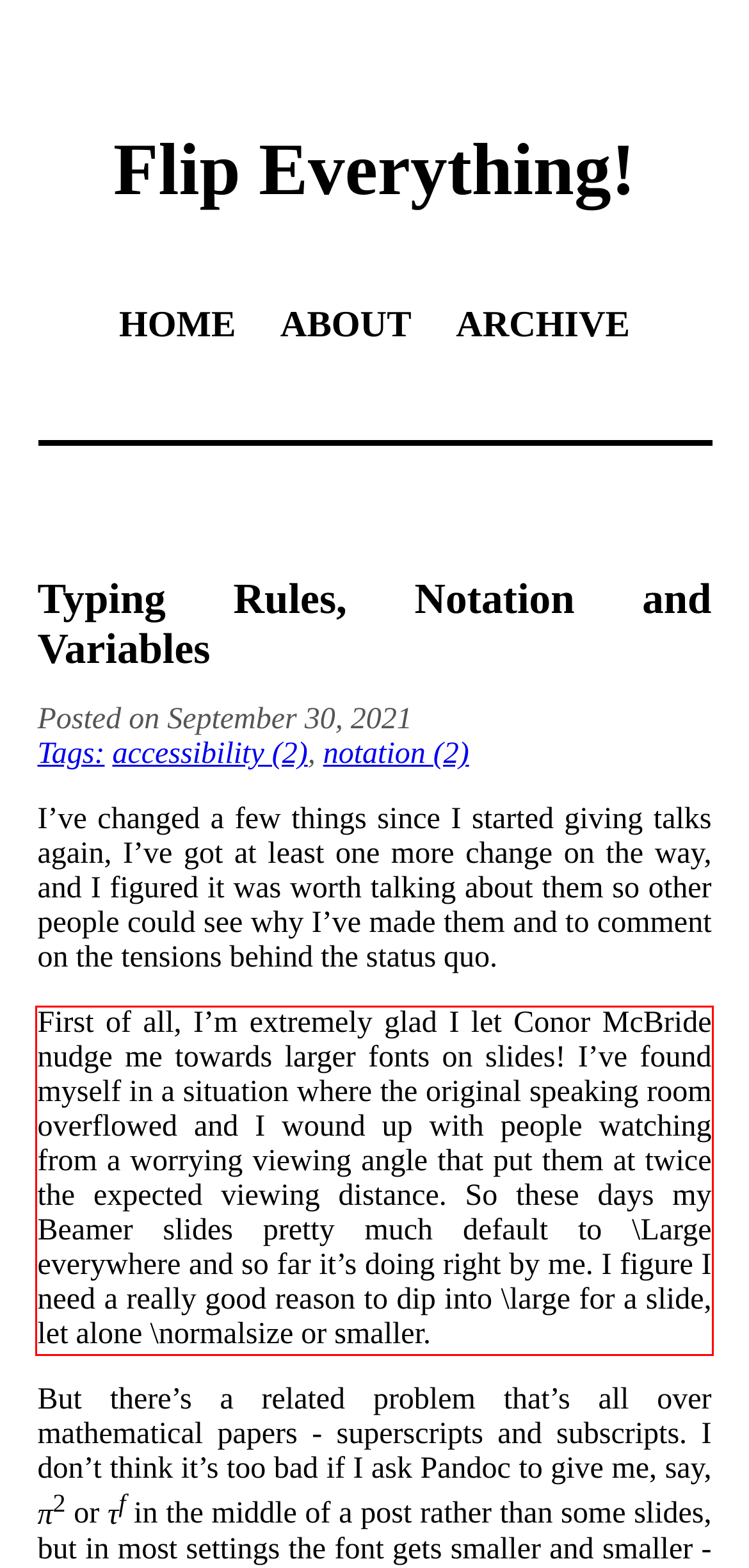Look at the webpage screenshot and recognize the text inside the red bounding box.

First of all, I’m extremely glad I let Conor McBride nudge me towards larger fonts on slides! I’ve found myself in a situation where the original speaking room overflowed and I wound up with people watching from a worrying viewing angle that put them at twice the expected viewing distance. So these days my Beamer slides pretty much default to \Large everywhere and so far it’s doing right by me. I figure I need a really good reason to dip into \large for a slide, let alone \normalsize or smaller.